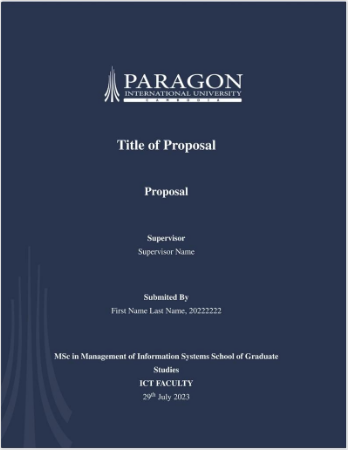Craft a detailed explanation of the image.

The image depicts a formal document from Paragon International University, specifically a proposal template. The layout features a professional design with a dark blue background. 

At the top of the document, the university's name, "PARAGON INTERNATIONAL UNIVERSITY," is prominently displayed in a bold, elegant font. Below this, the title "Title of Proposal" is centered, indicating the subject matter of the document. 

The next section contains placeholders for key details: "Supervisor," "Submitted By," and pertinent personal information such as "First Name Last Name, 20222222," highlighting the need for personalization in the proposal. 

Further down, the document specifies the degree program: "MSc in Management of Information Systems School of Graduate Studies" along with the department "ICT FACULTY." The document concludes with a date, "29th July 2023," marking the submission timeline. 

Overall, the document represents a structured format intended for academic or professional proposals within the university context.